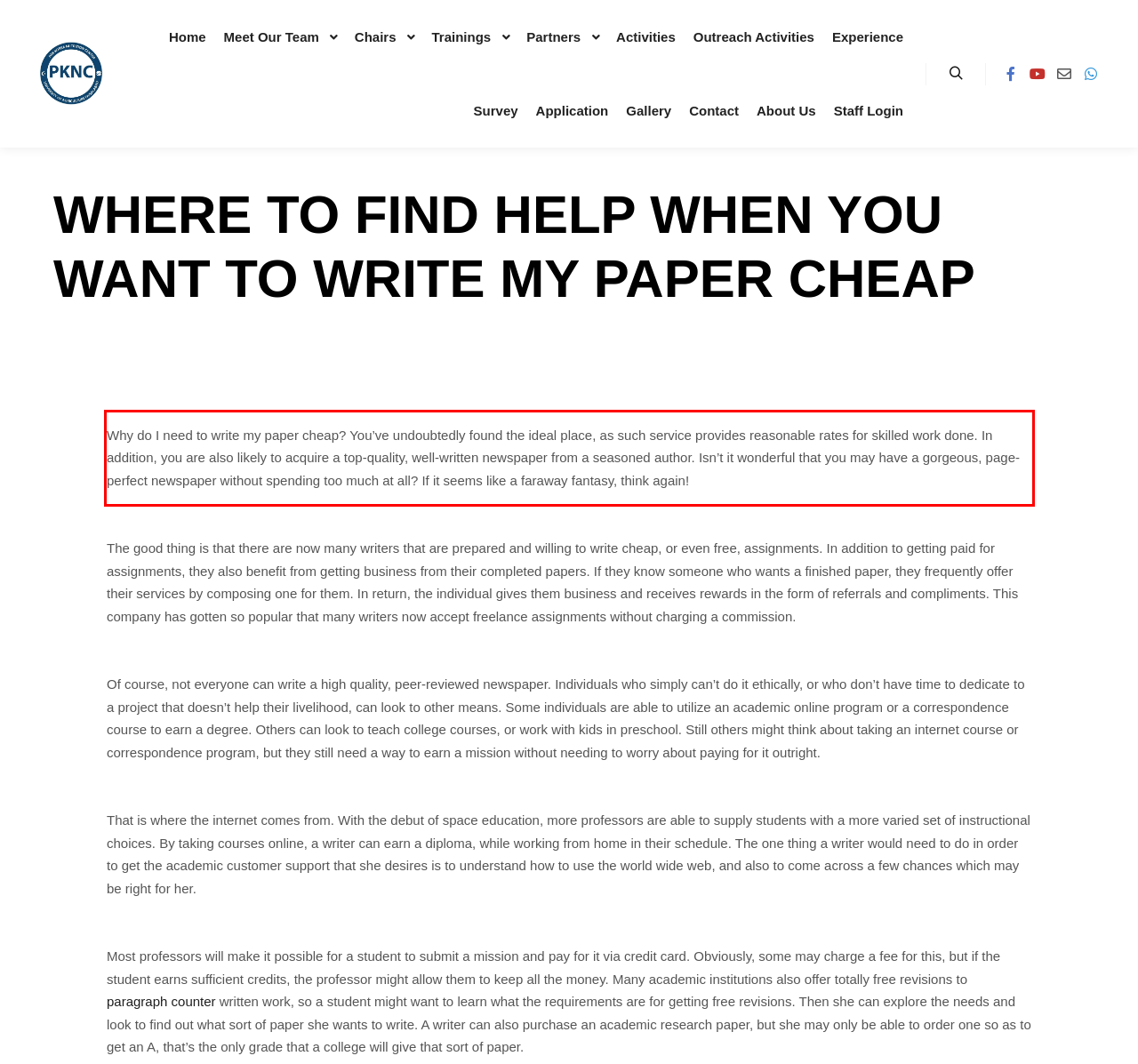Look at the webpage screenshot and recognize the text inside the red bounding box.

Why do I need to write my paper cheap? You’ve undoubtedly found the ideal place, as such service provides reasonable rates for skilled work done. In addition, you are also likely to acquire a top-quality, well-written newspaper from a seasoned author. Isn’t it wonderful that you may have a gorgeous, page-perfect newspaper without spending too much at all? If it seems like a faraway fantasy, think again!